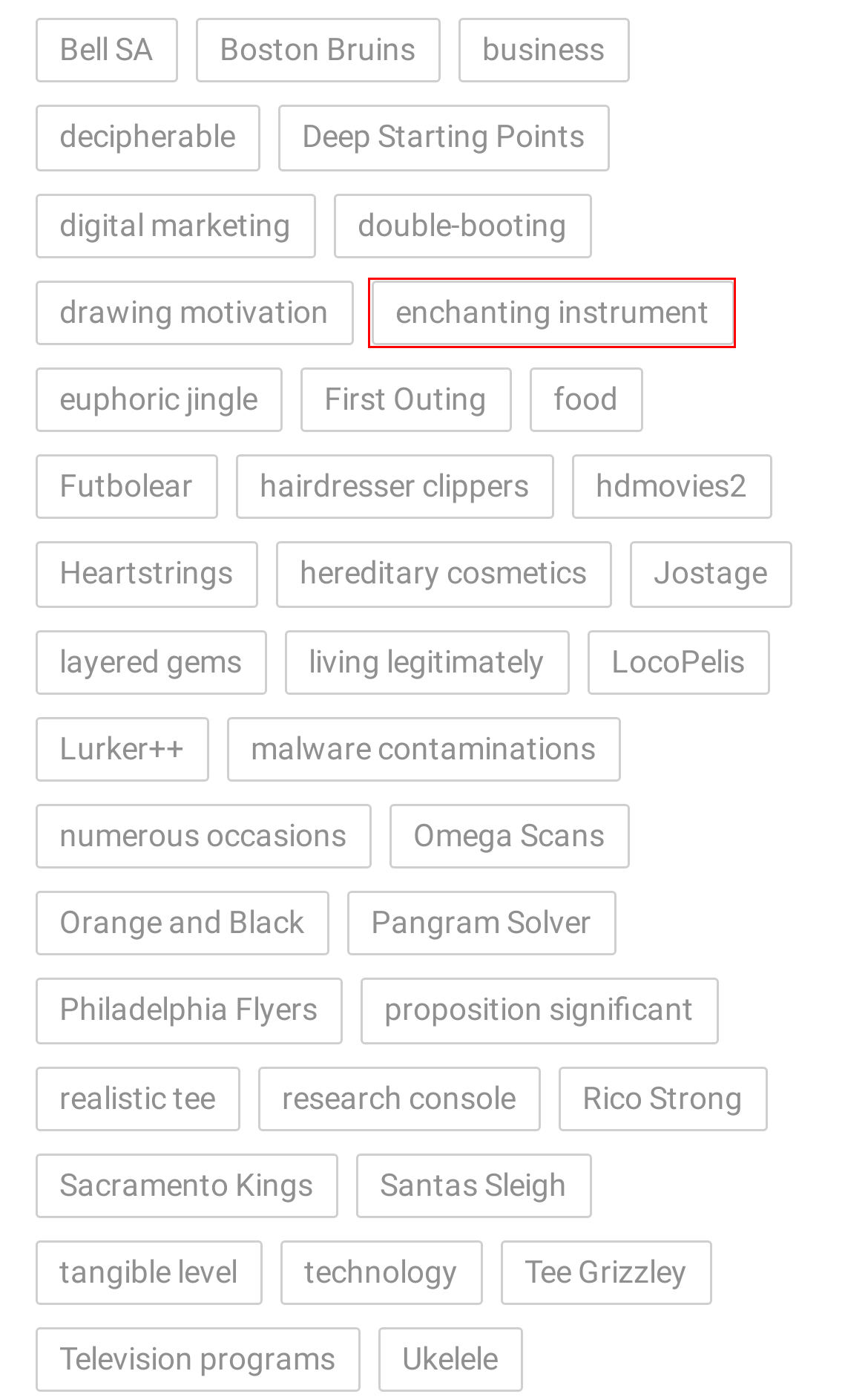You have a screenshot of a webpage with a red rectangle bounding box around a UI element. Choose the best description that matches the new page after clicking the element within the bounding box. The candidate descriptions are:
A. enchanting instrument Archives -
B. Orange and Black Archives -
C. Tee Grizzley Archives -
D. LocoPelis Archives -
E. layered gems Archives -
F. Deep Starting Points Archives -
G. Sacramento Kings Archives -
H. Philadelphia Flyers Archives -

A